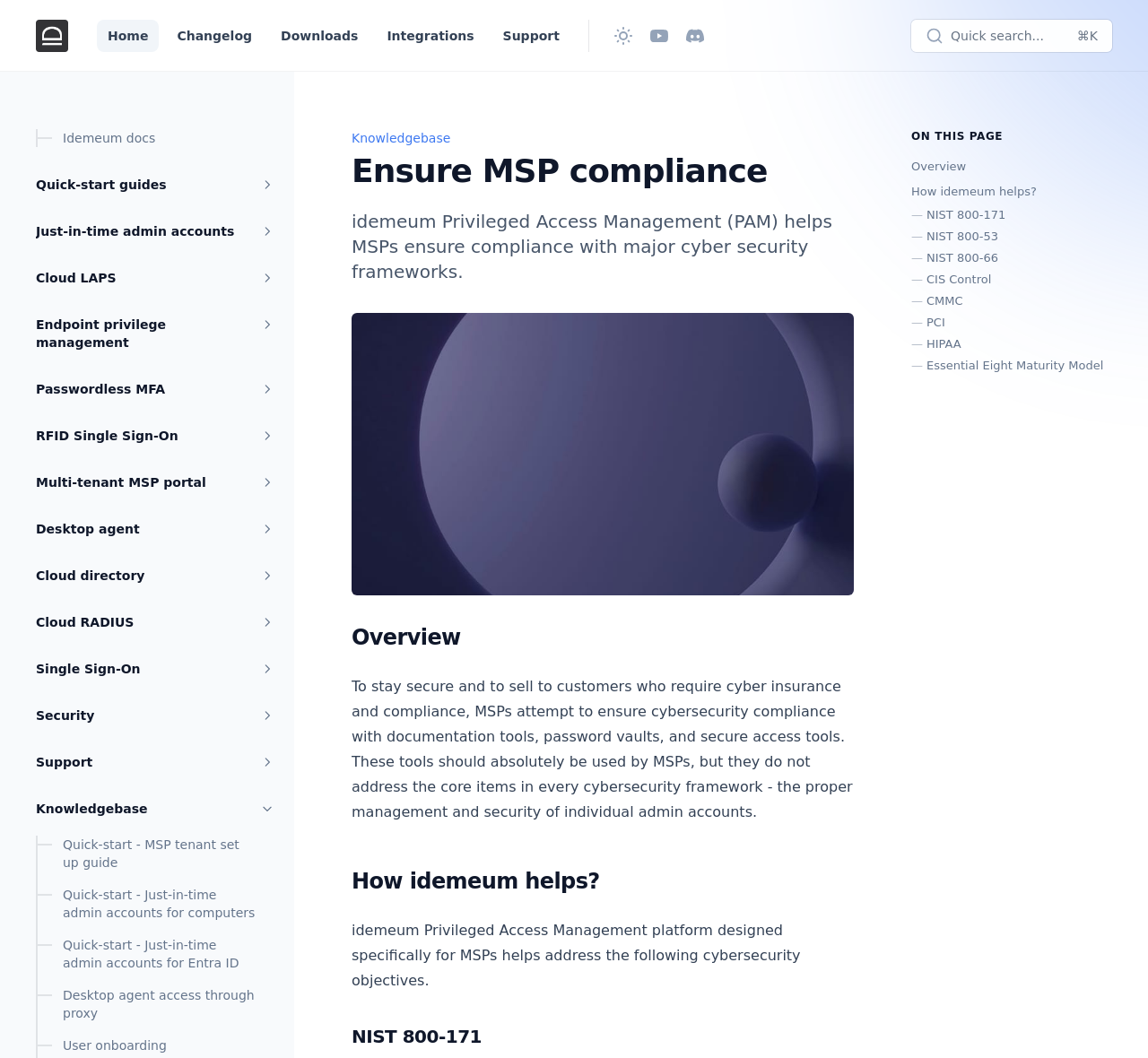What is the main issue with current cybersecurity tools?
From the image, respond using a single word or phrase.

Do not address core items